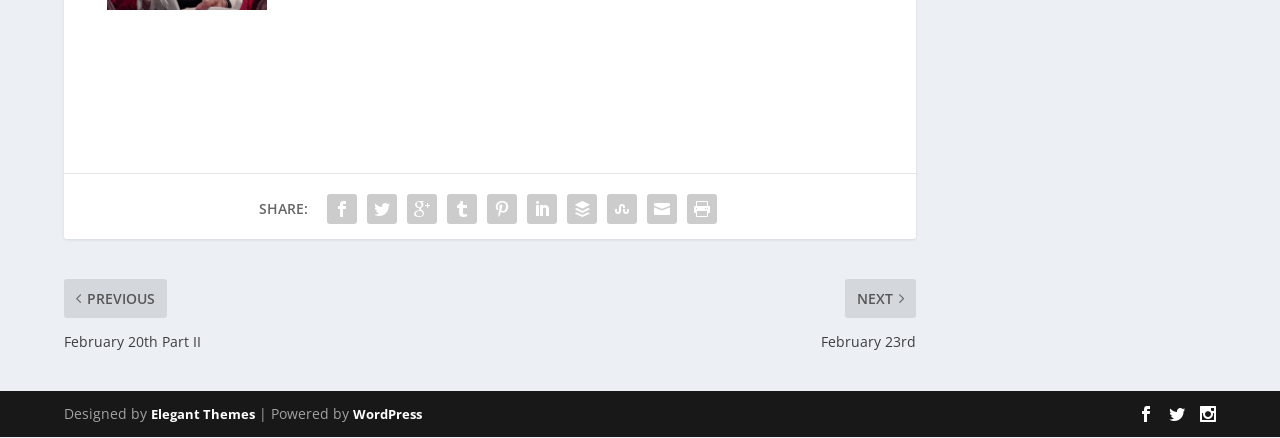Please determine the bounding box coordinates for the element that should be clicked to follow these instructions: "Go to January 9th-10th page".

[0.75, 0.012, 0.84, 0.055]